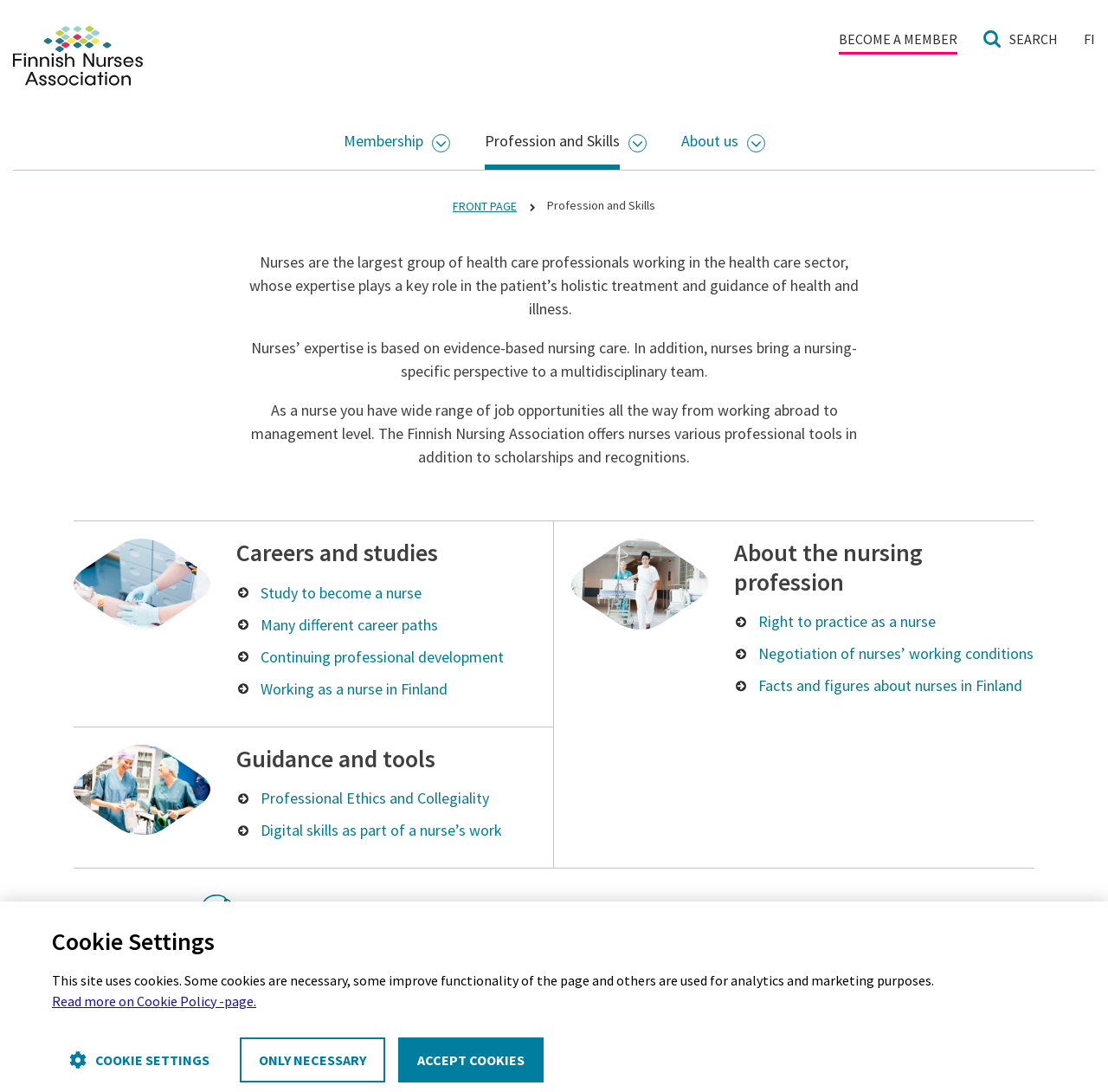How many links are there in the 'Careers and studies' section?
Please provide a detailed and comprehensive answer to the question.

In the 'Careers and studies' section, I counted four links: 'Study to become a nurse', 'Many different career paths', 'Continuing professional development', and 'Working as a nurse in Finland'. These links are all located under the heading 'Careers and studies' and are related to career development and education in the nursing field.